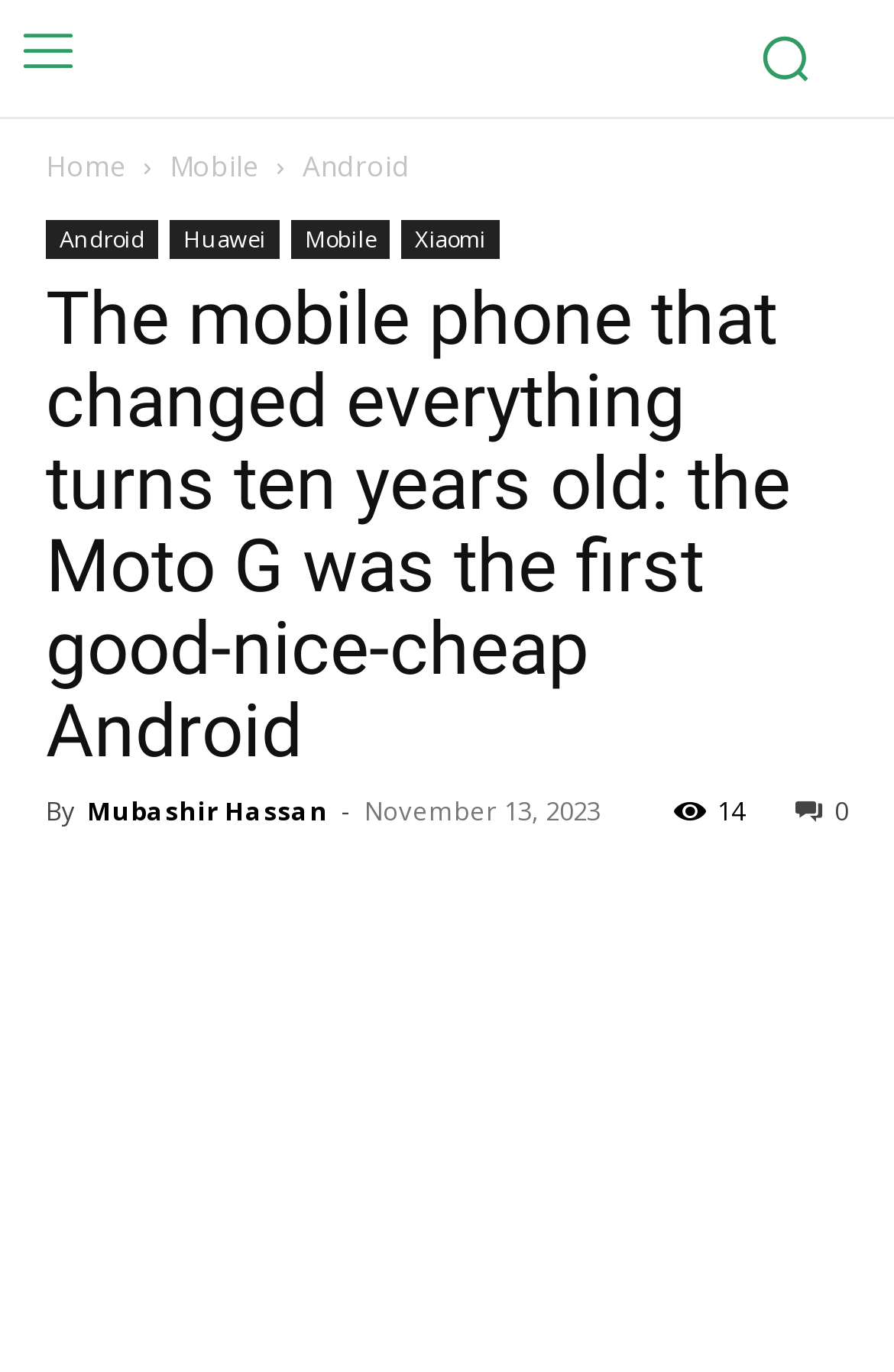Find the bounding box coordinates of the area to click in order to follow the instruction: "Click on Home".

[0.051, 0.106, 0.141, 0.135]